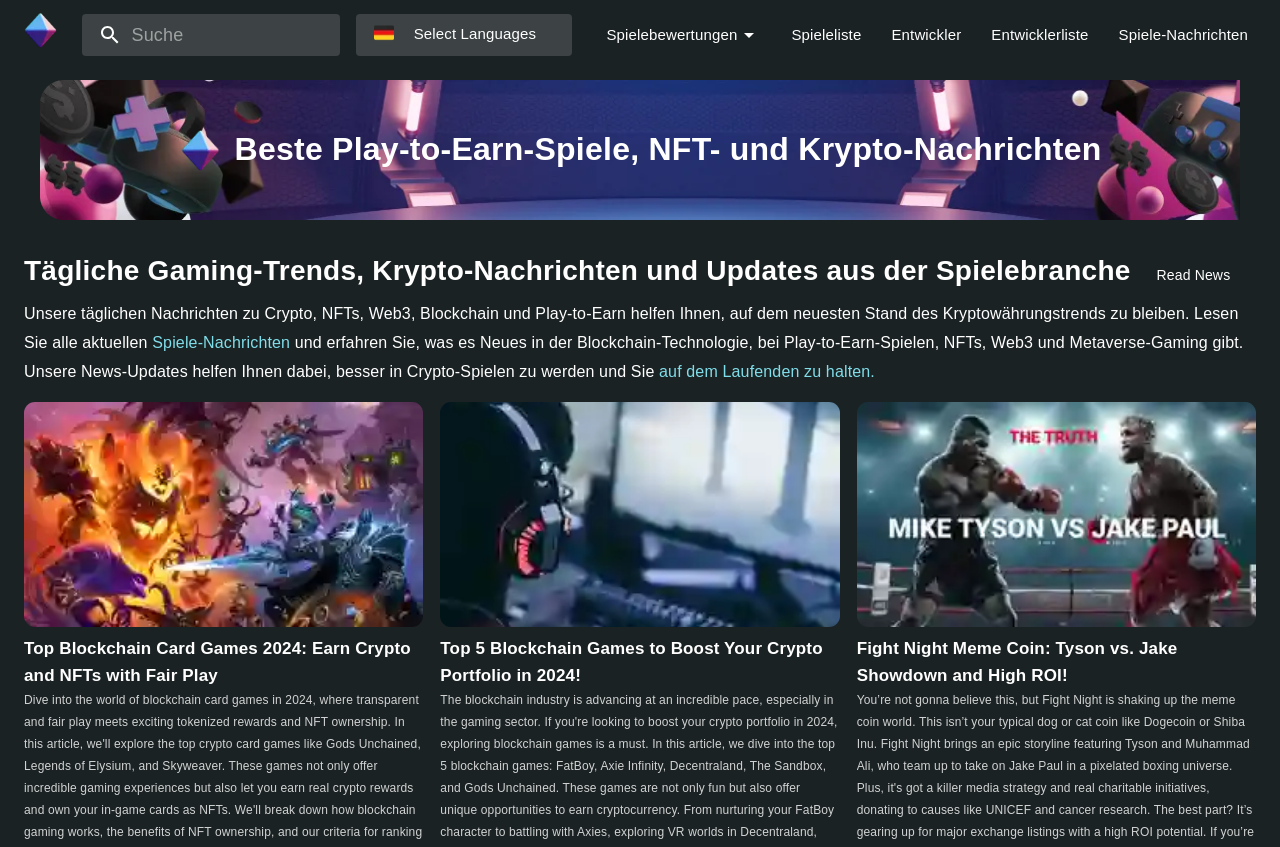Identify the bounding box coordinates of the element that should be clicked to fulfill this task: "Learn about Fight Night Meme Coin". The coordinates should be provided as four float numbers between 0 and 1, i.e., [left, top, right, bottom].

[0.669, 0.754, 0.92, 0.809]